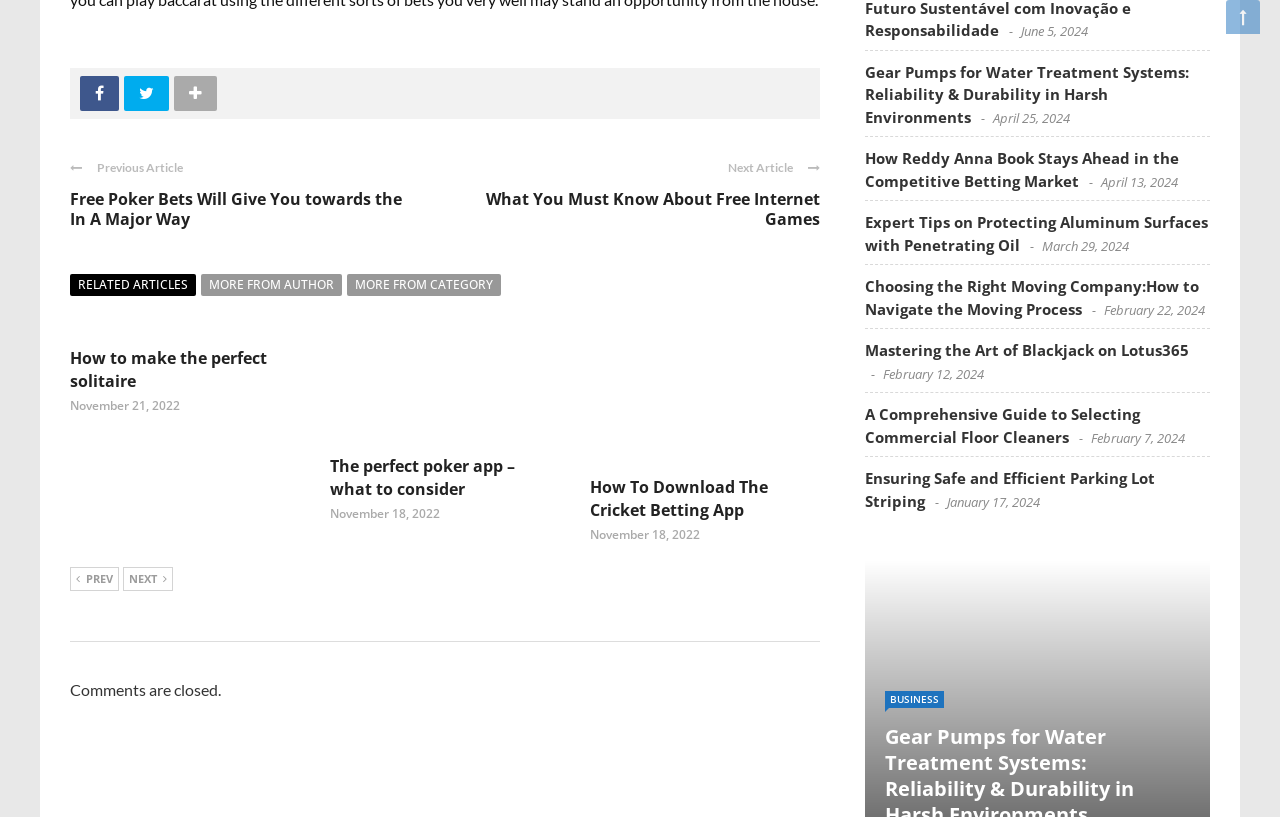Locate the bounding box coordinates of the clickable element to fulfill the following instruction: "Read the article 'Free Poker Bets Will Give You towards the In A Major Way'". Provide the coordinates as four float numbers between 0 and 1 in the format [left, top, right, bottom].

[0.055, 0.23, 0.314, 0.282]